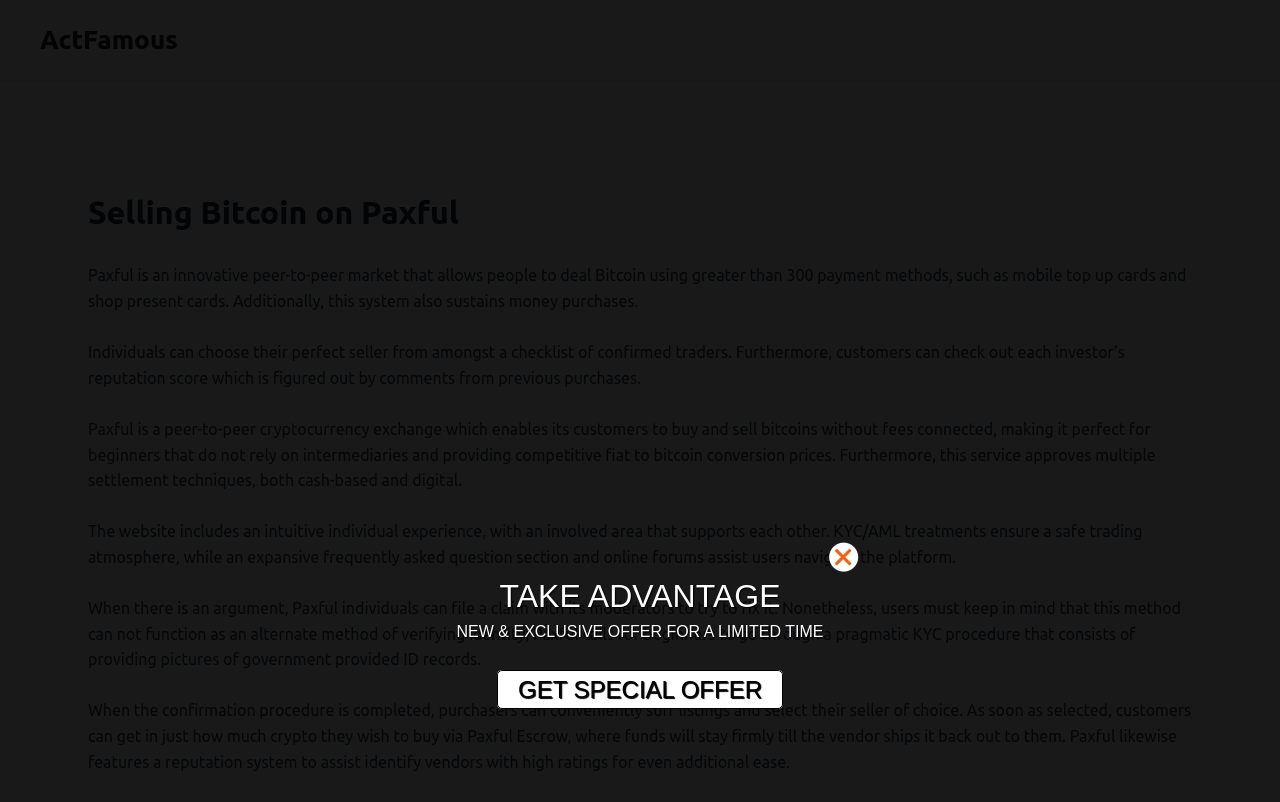How many payment methods are supported by Paxful?
Analyze the image and provide a thorough answer to the question.

According to the webpage content, Paxful supports more than 300 payment methods, including mobile top-up cards and shop present cards.